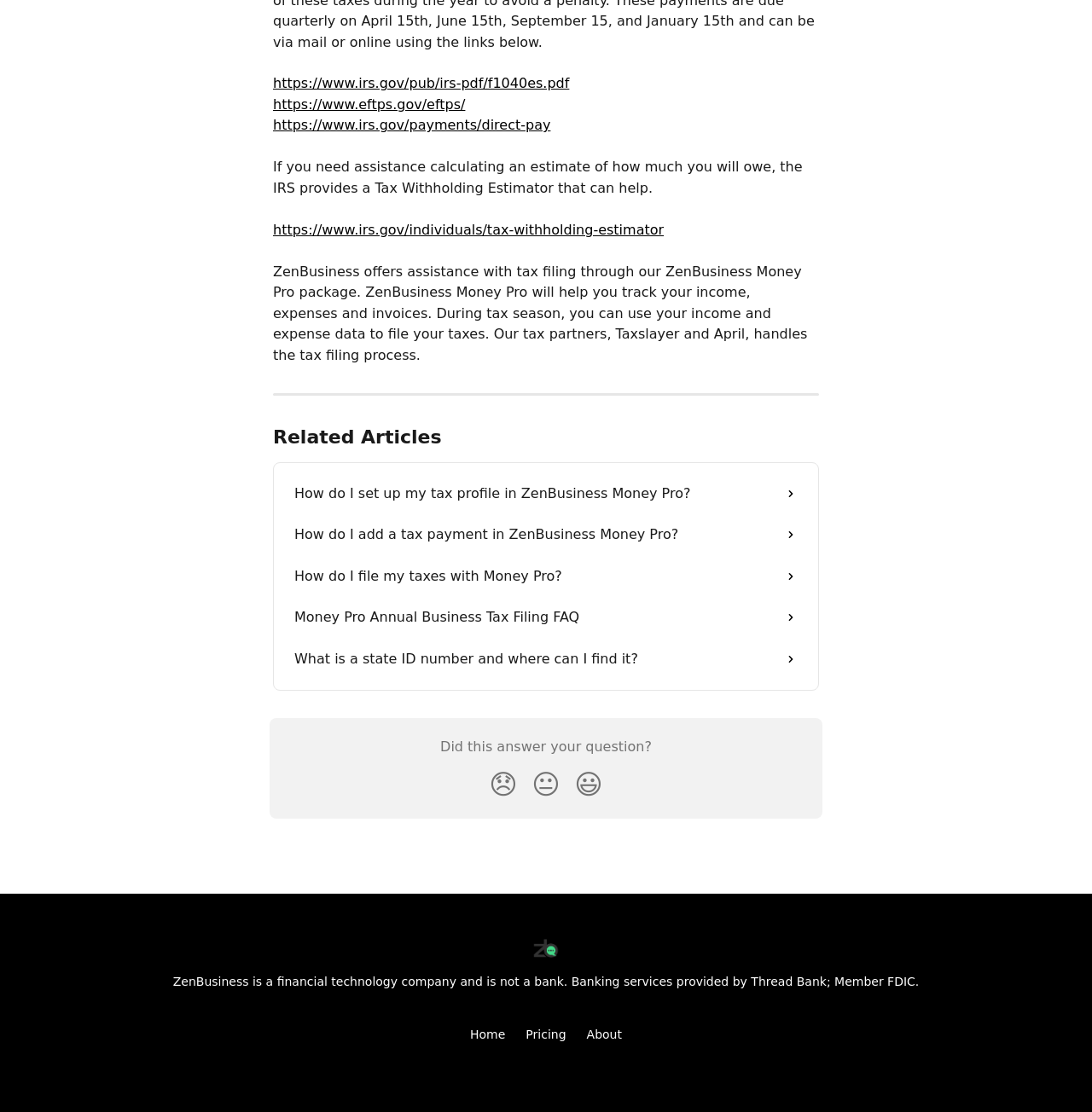Find the bounding box of the element with the following description: "alt="ZenBusiness Help Center"". The coordinates must be four float numbers between 0 and 1, formatted as [left, top, right, bottom].

[0.488, 0.843, 0.512, 0.859]